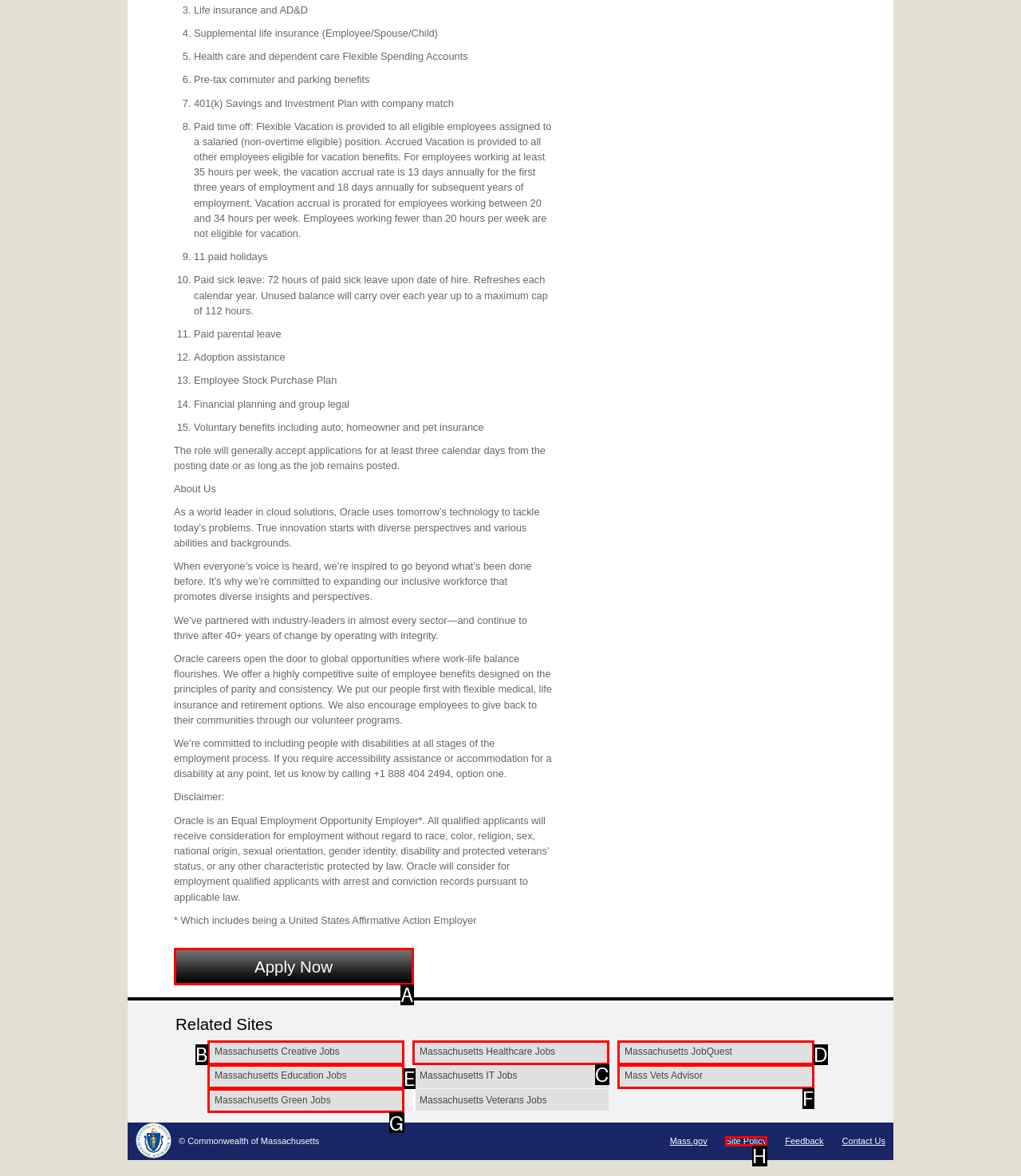From the given choices, determine which HTML element aligns with the description: Massachusetts Education Jobs Respond with the letter of the appropriate option.

E